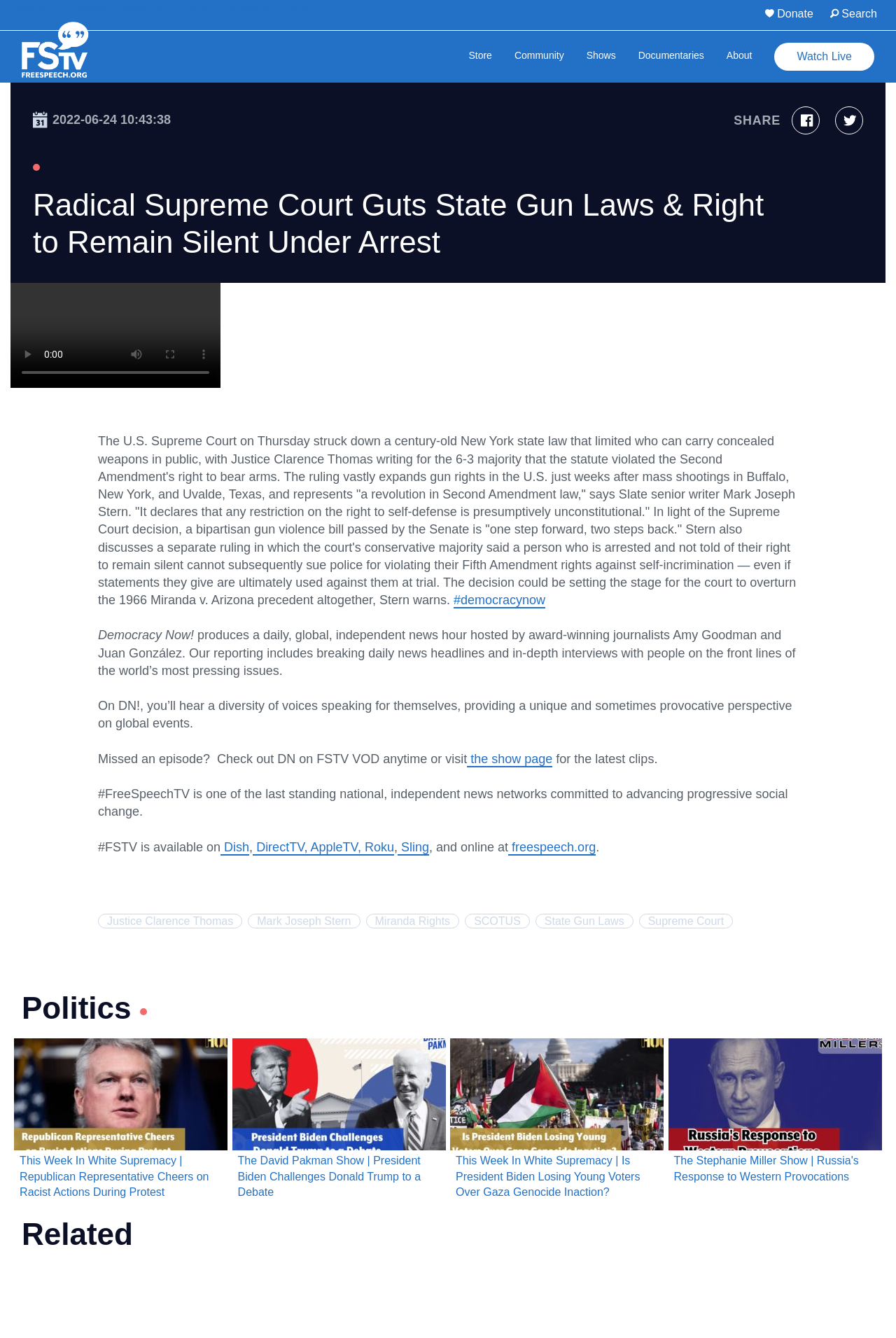Create a detailed narrative of the webpage’s visual and textual elements.

The webpage is about a news article discussing the U.S. Supreme Court's decision to strike down a century-old New York state law that limited who can carry concealed weapons in public. The article is from Free Speech TV, an independent news network.

At the top of the page, there is a search bar and several links to donate, give, and access other parts of the website. Below that, there are links to various sections of the website, including Store, Community, Shows, Documentaries, and About.

The main article is divided into two sections. The first section has a heading that summarizes the Supreme Court's decision and its implications. Below that, there is a video player with buttons to play, mute, and enter full screen. There is also a slider to scrub through the video.

The second section of the article is a written summary of the Supreme Court's decision, including quotes from a Slate senior writer, Mark Joseph Stern. The article discusses the implications of the decision on gun rights and the potential impact on a bipartisan gun violence bill.

To the right of the article, there are links to related news stories, including "This Week In White Supremacy" and "The David Pakman Show". There is also a section that describes Free Speech TV and its mission to advance progressive social change.

At the bottom of the page, there are links to access Free Speech TV on various platforms, including Dish, DirectTV, AppleTV, Roku, and Sling. There are also links to specific topics related to the article, such as Justice Clarence Thomas, Mark Joseph Stern, and Miranda Rights.